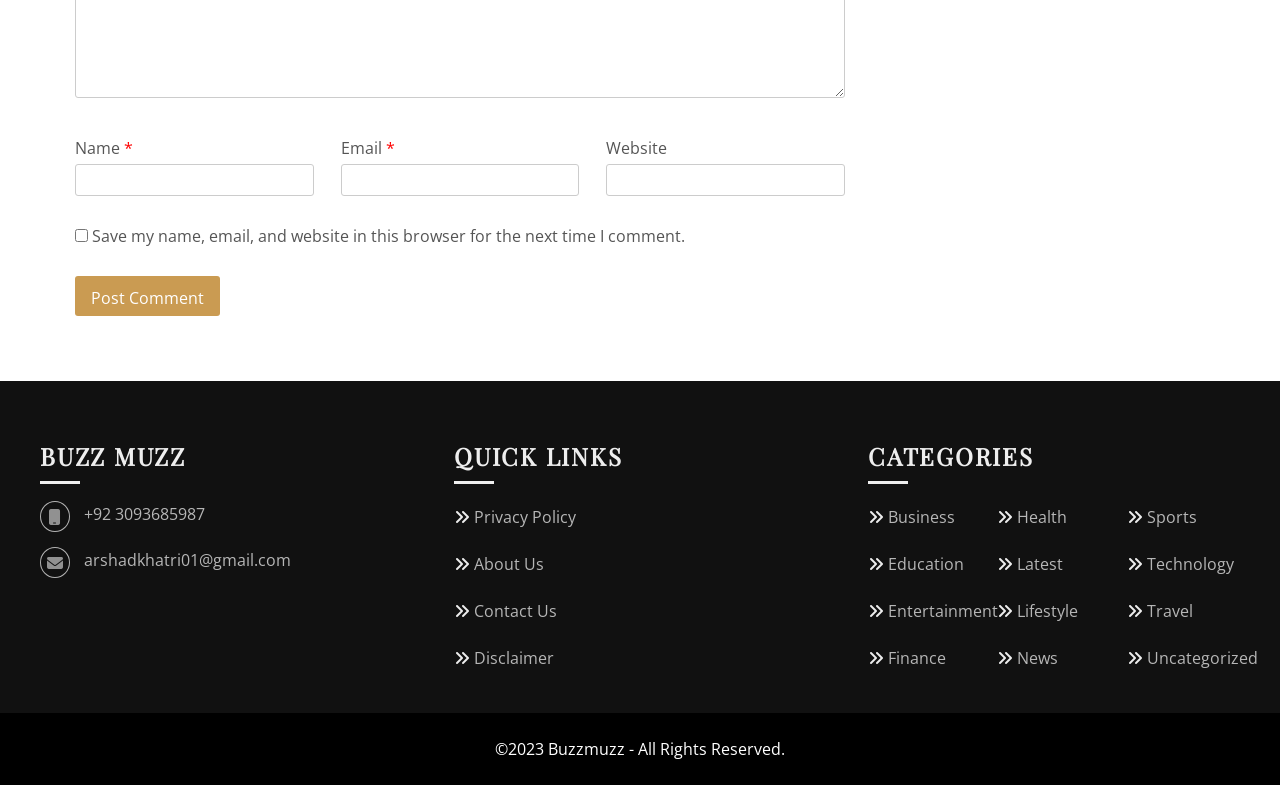Identify the bounding box for the element characterized by the following description: "parent_node: Website name="url"".

[0.474, 0.209, 0.66, 0.25]